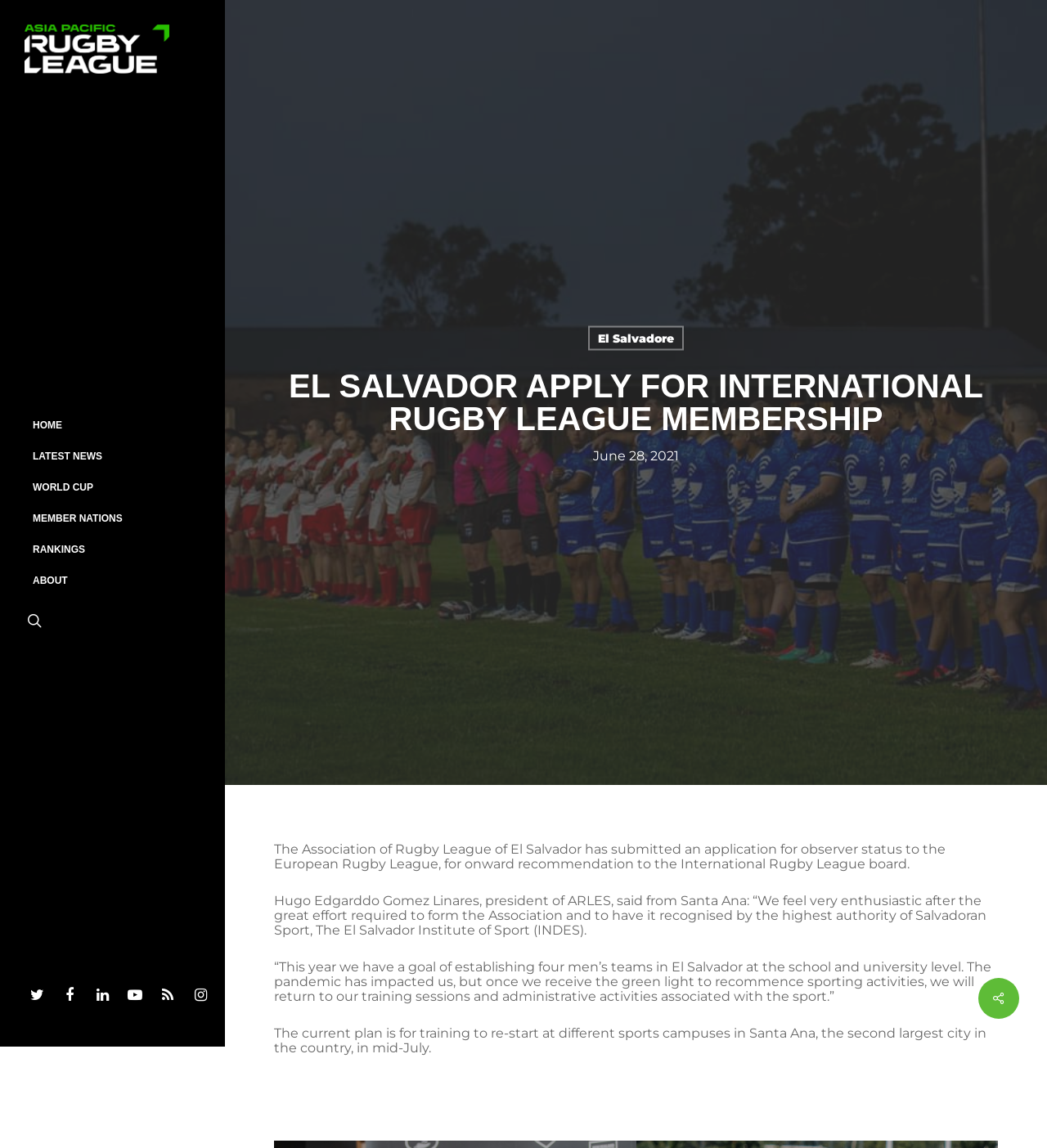Bounding box coordinates should be in the format (top-left x, top-left y, bottom-right x, bottom-right y) and all values should be floating point numbers between 0 and 1. Determine the bounding box coordinate for the UI element described as: Fixtures / Results

[0.043, 0.462, 0.14, 0.485]